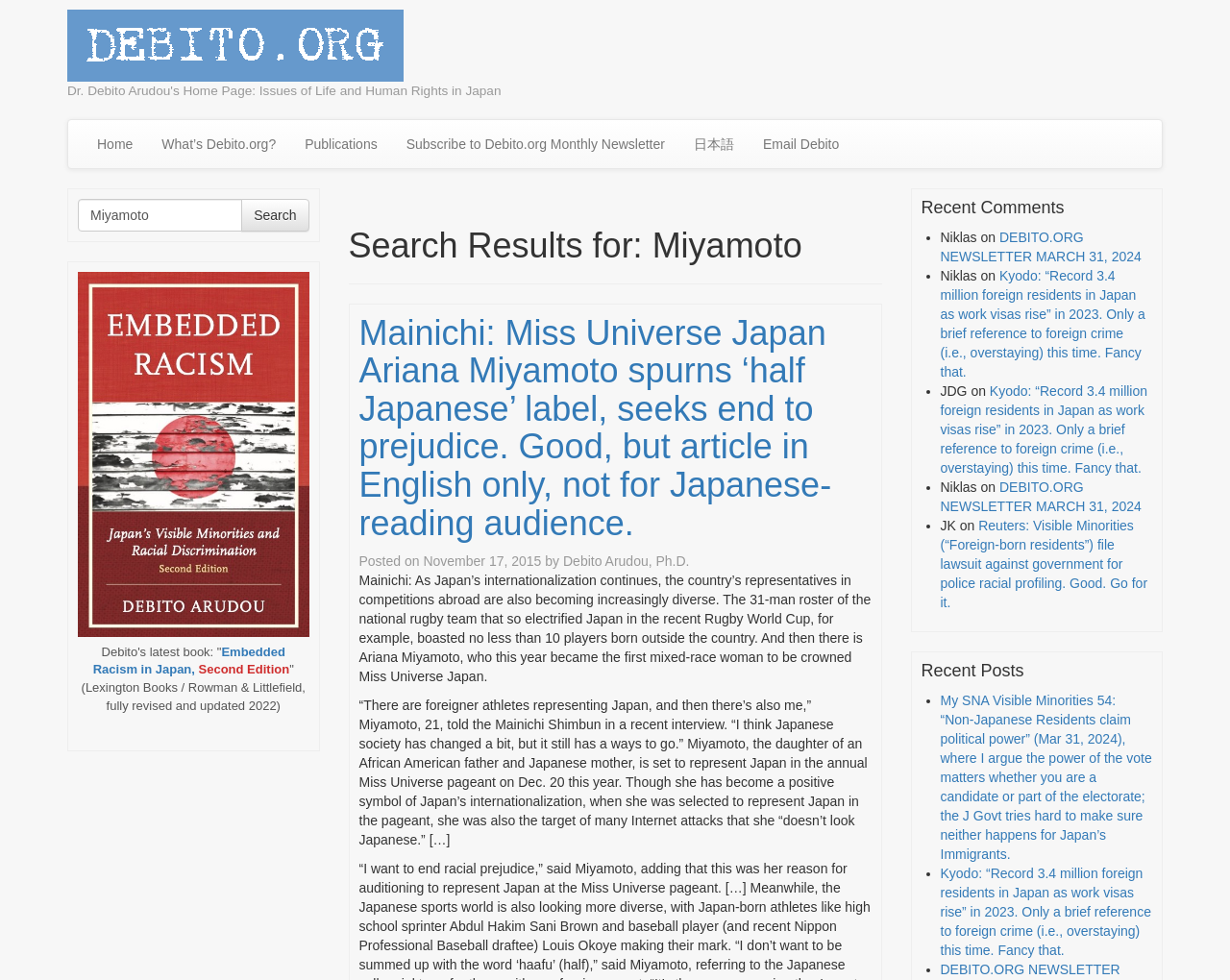Detail the features and information presented on the webpage.

The webpage is a search results page for the term "Miyamoto" on the website debito.org. At the top, there is a heading with the website's name, "debito.org", and a link to skip to the content. Below that, there is a navigation menu with links to various sections of the website, including "Home", "What's Debito.org?", "Publications", and more.

On the left side of the page, there is a search box with a label "Search for" and a button to submit the search query. The search query "Miyamoto" is already filled in the search box.

The main content of the page is a list of search results, which includes a heading "Search Results for: Miyamoto". The first result is an article titled "Mainichi: Miss Universe Japan Ariana Miyamoto spurns ‘half Japanese’ label, seeks end to prejudice. Good, but article in English only, not for Japanese-reading audience." The article is followed by a brief summary and a link to read more. Below the article, there is a section with the author's name, "Debito Arudou, Ph.D.", and the date of publication, "November 17, 2015".

The rest of the page is divided into two columns. The left column contains a list of recent comments, with each comment showing the commenter's name, the date, and a brief excerpt of the comment. The right column contains a list of recent posts, with each post showing the title, the date, and a brief summary.

At the bottom of the page, there is a section with a heading "Recent Posts" and a list of links to recent articles on the website.